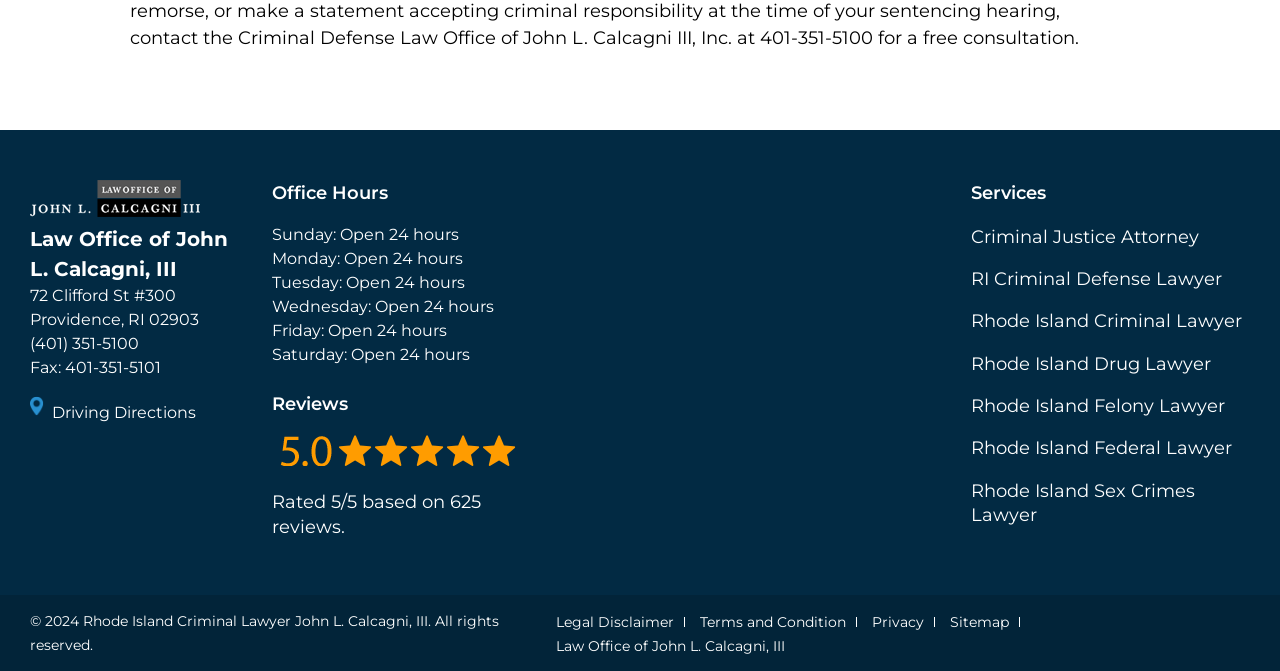What is the law office's phone number?
Look at the screenshot and provide an in-depth answer.

The phone number can be found in the group element that contains the address and fax number. It is a link element with the text '(401) 351-5100'.